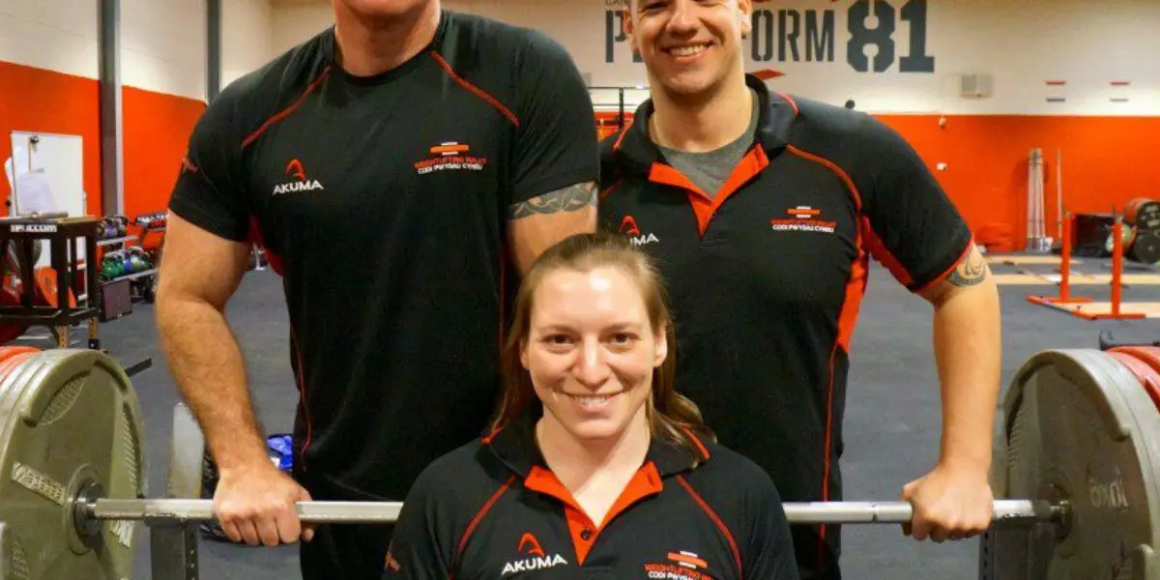What event are the athletes preparing for?
Could you answer the question in a detailed manner, providing as much information as possible?

The caption highlights the preparation and teamwork within the para-athlete community as they gear up for the Gold Coast Commonwealth Games in April 2018, which indicates that the athletes are preparing for the Gold Coast Commonwealth Games.